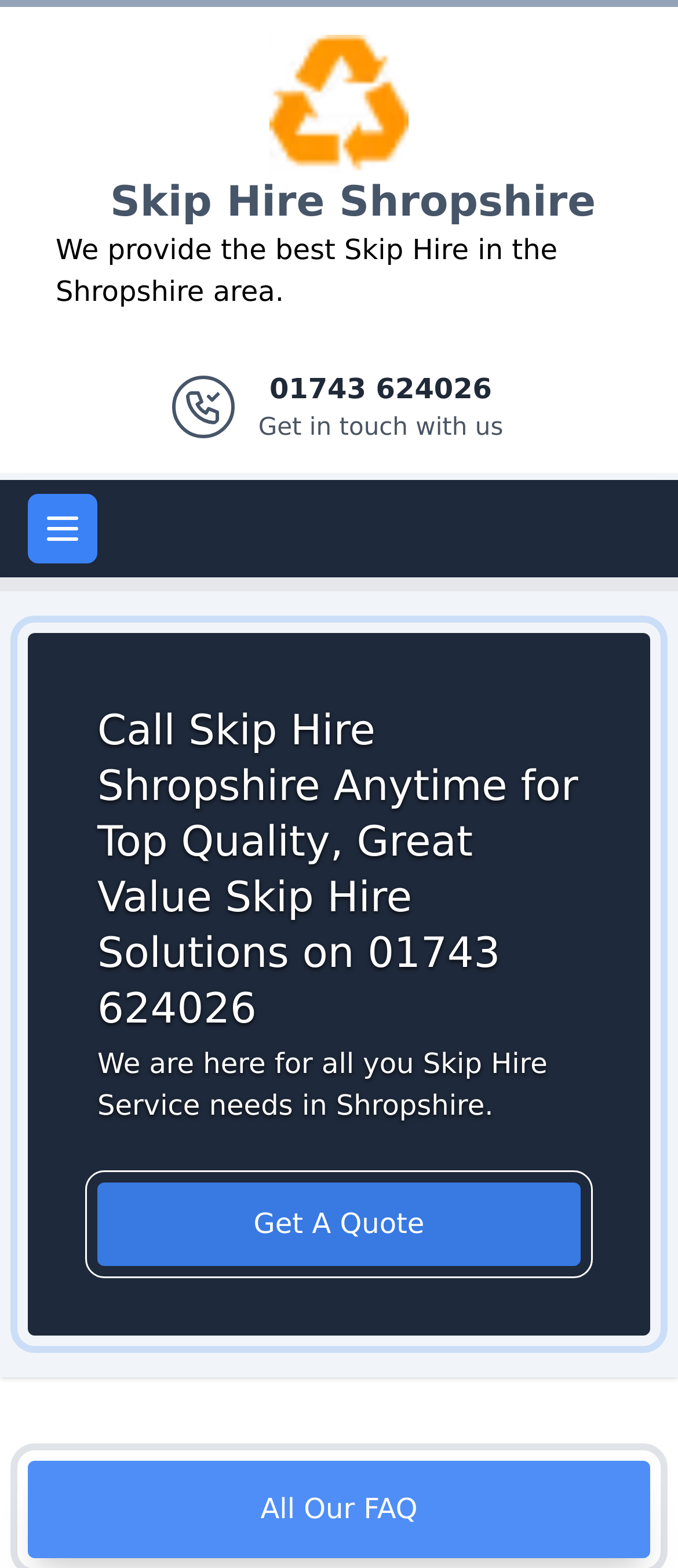Please provide a one-word or short phrase answer to the question:
What area does the company operate in?

Shropshire